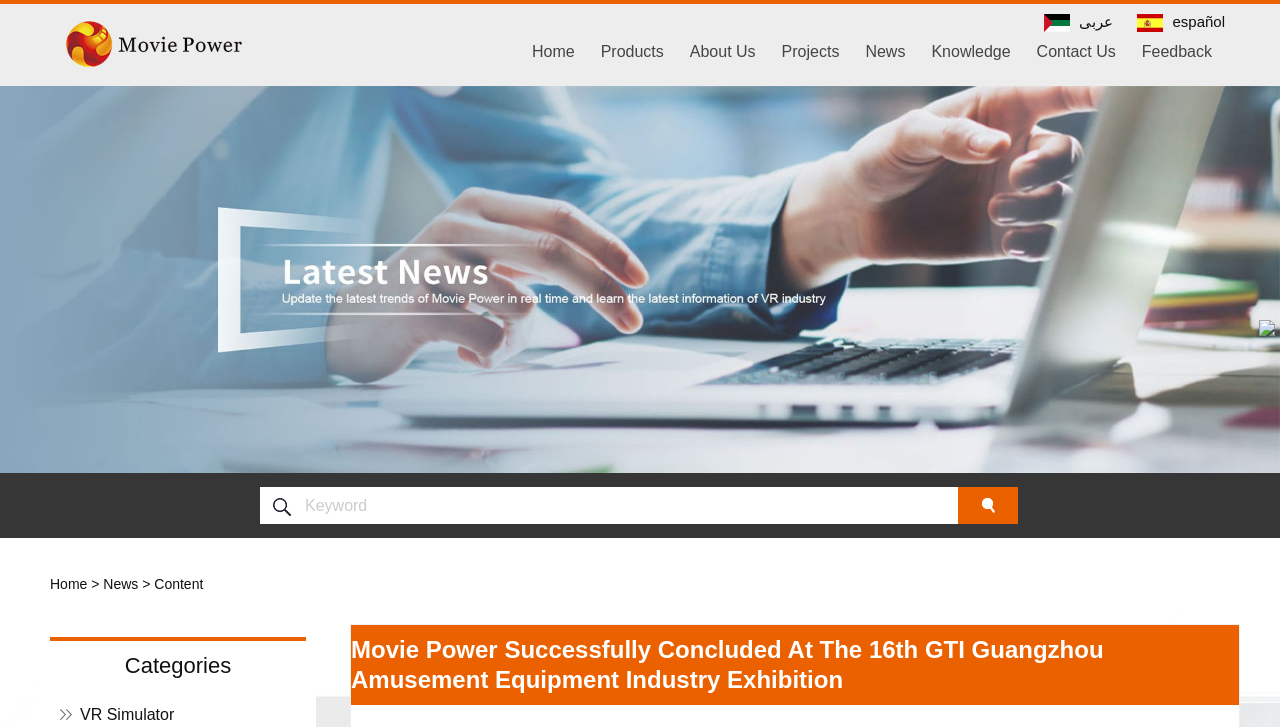Answer the question with a brief word or phrase:
What is the main topic of the webpage?

Movie Power at GTI Guangzhou Amusement Equipment Industry Exhibition